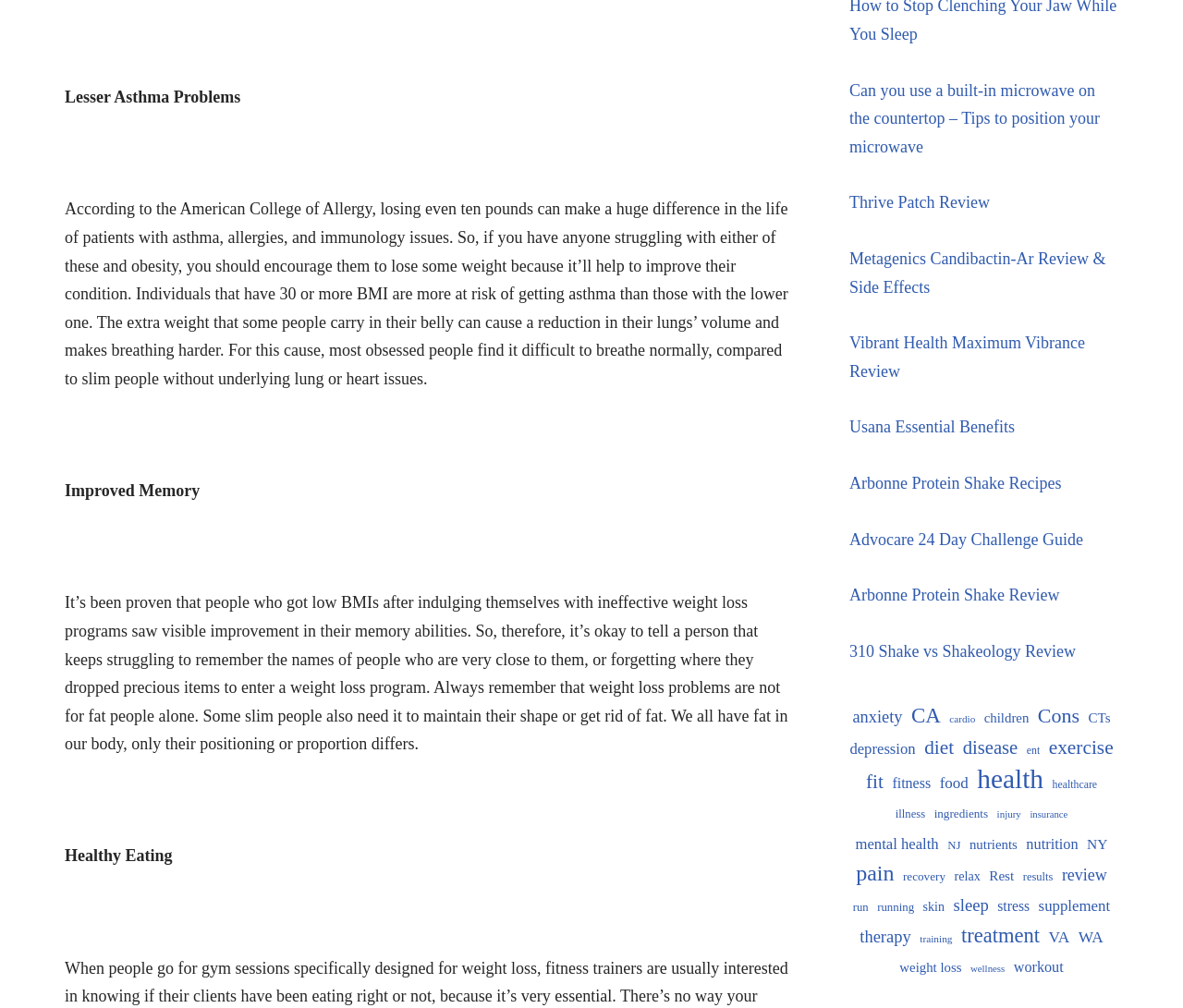What is the topic of the first static text?
Using the image as a reference, deliver a detailed and thorough answer to the question.

The first static text element on the webpage has the text 'Lesser Asthma Problems', which suggests that the topic of discussion is related to asthma problems.